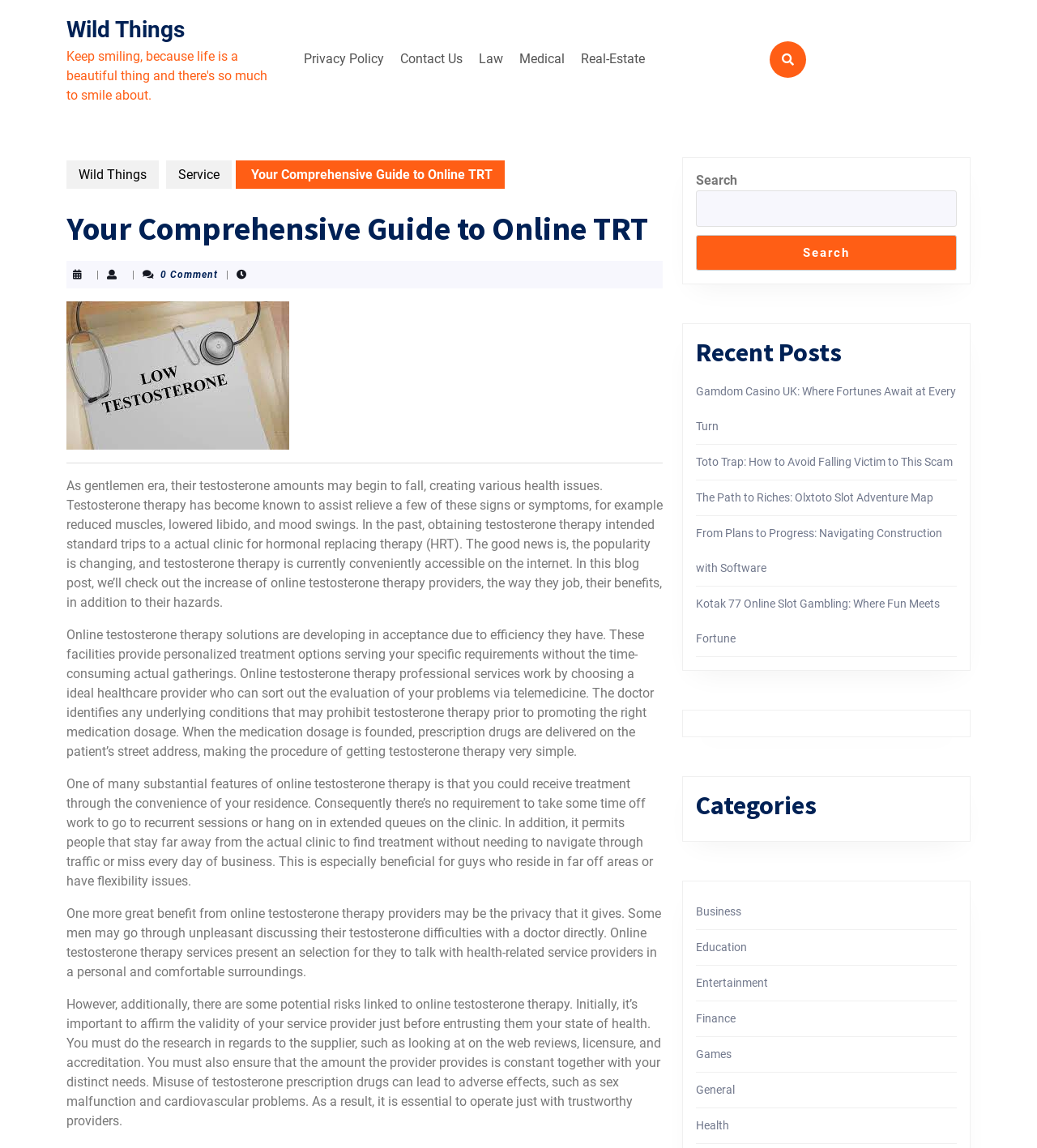Please locate the bounding box coordinates of the element's region that needs to be clicked to follow the instruction: "View the 'Gamdom Casino UK: Where Fortunes Await at Every Turn' post". The bounding box coordinates should be provided as four float numbers between 0 and 1, i.e., [left, top, right, bottom].

[0.671, 0.335, 0.922, 0.377]